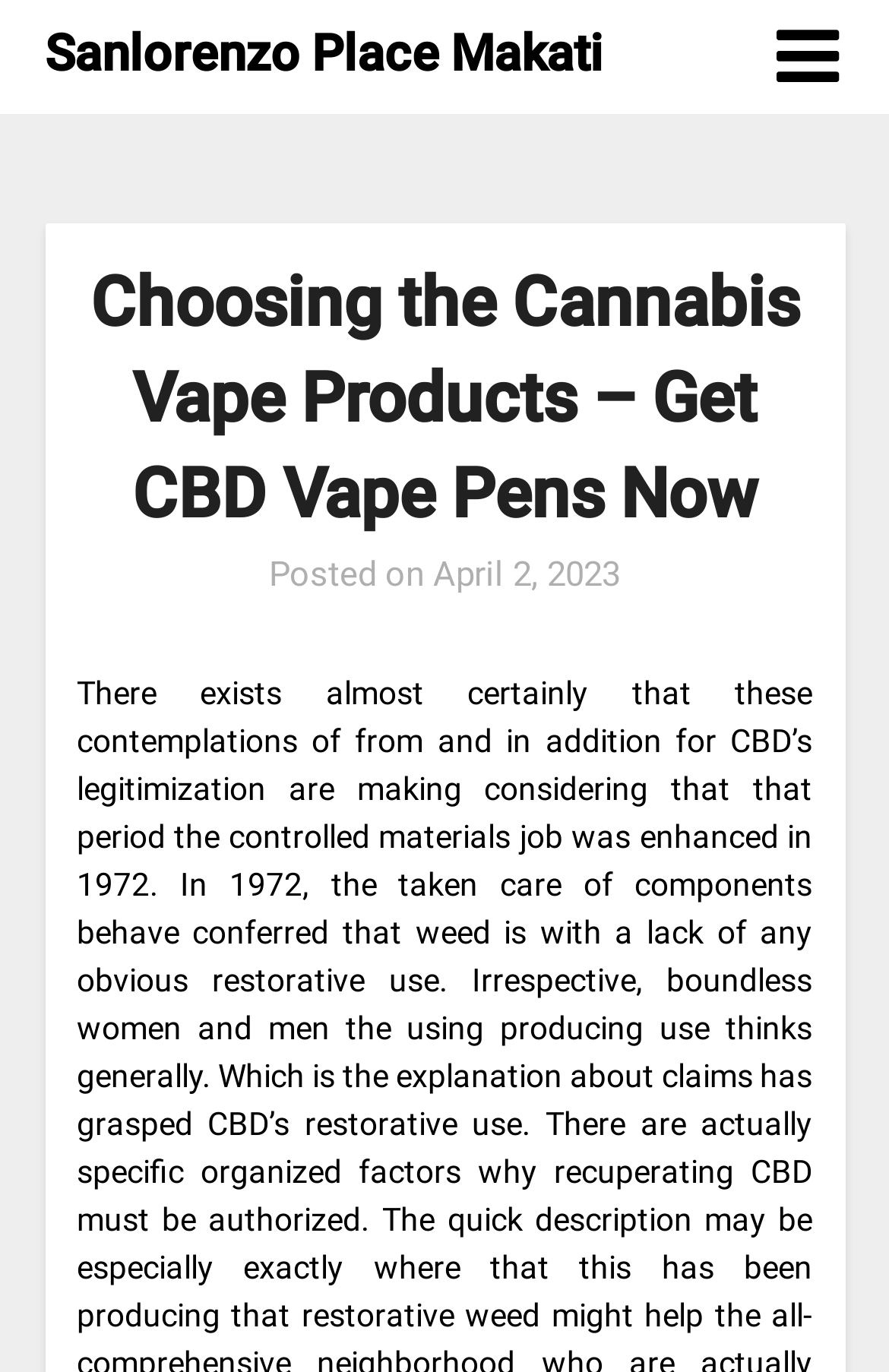What is the symbol shown at the top-right corner?
Please describe in detail the information shown in the image to answer the question.

I found the symbol '' mentioned in the webpage as a link element, which is located at the top-right corner of the webpage based on its bounding box coordinates.